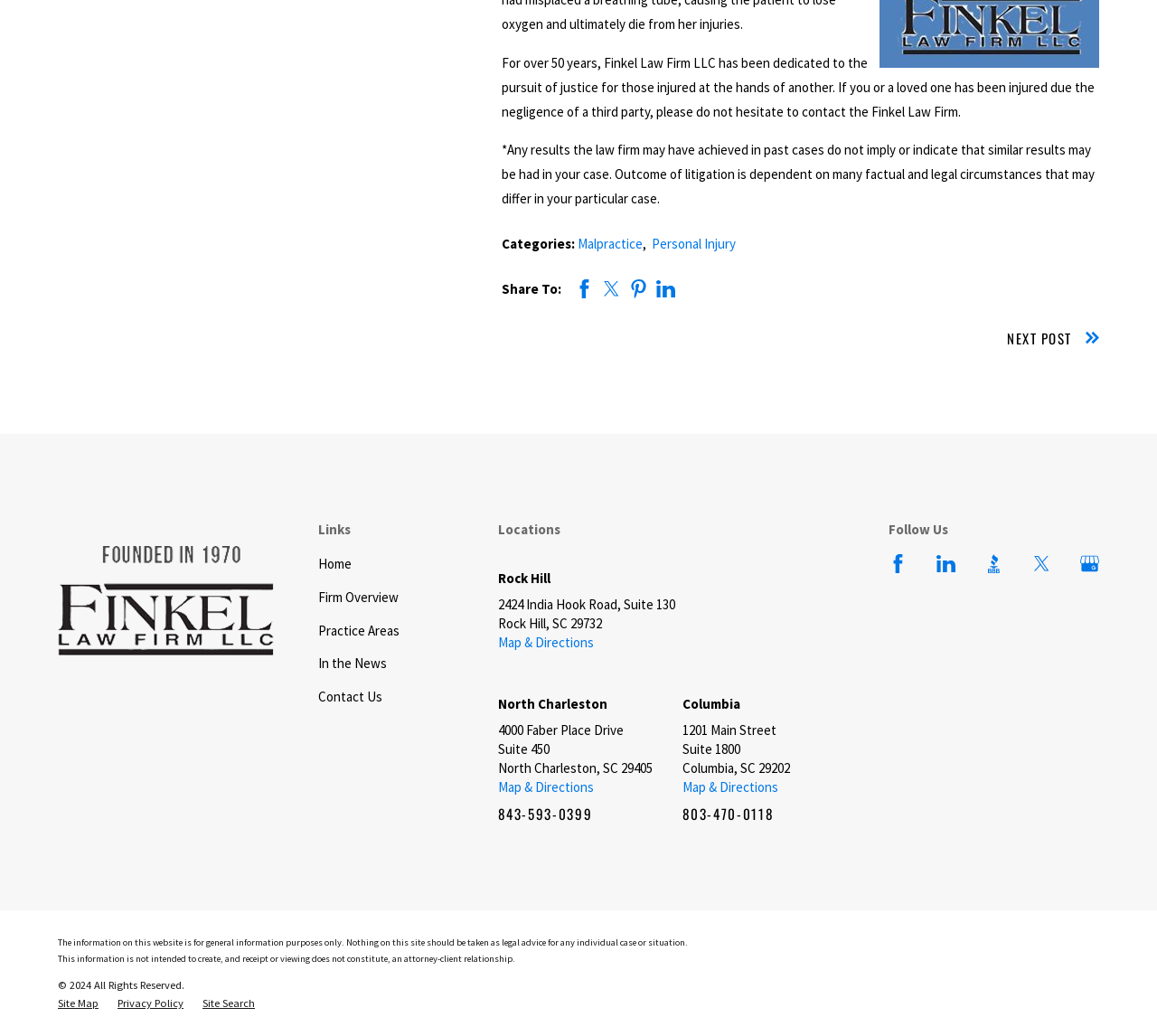Can you give a detailed response to the following question using the information from the image? What is the phone number of the Rock Hill location?

I found the answer by looking at the link element under the 'Rock Hill' location, which displays the phone number '843-593-0399'.